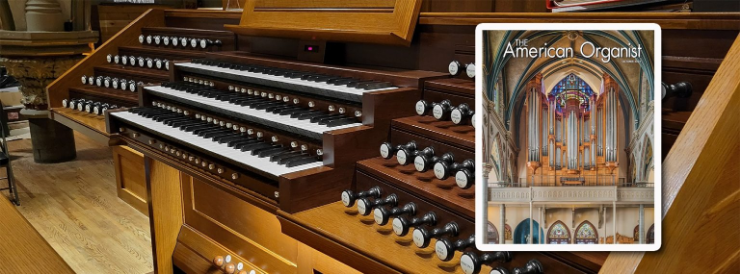How many manuals are present on the console?
Based on the visual content, answer with a single word or a brief phrase.

Multiple